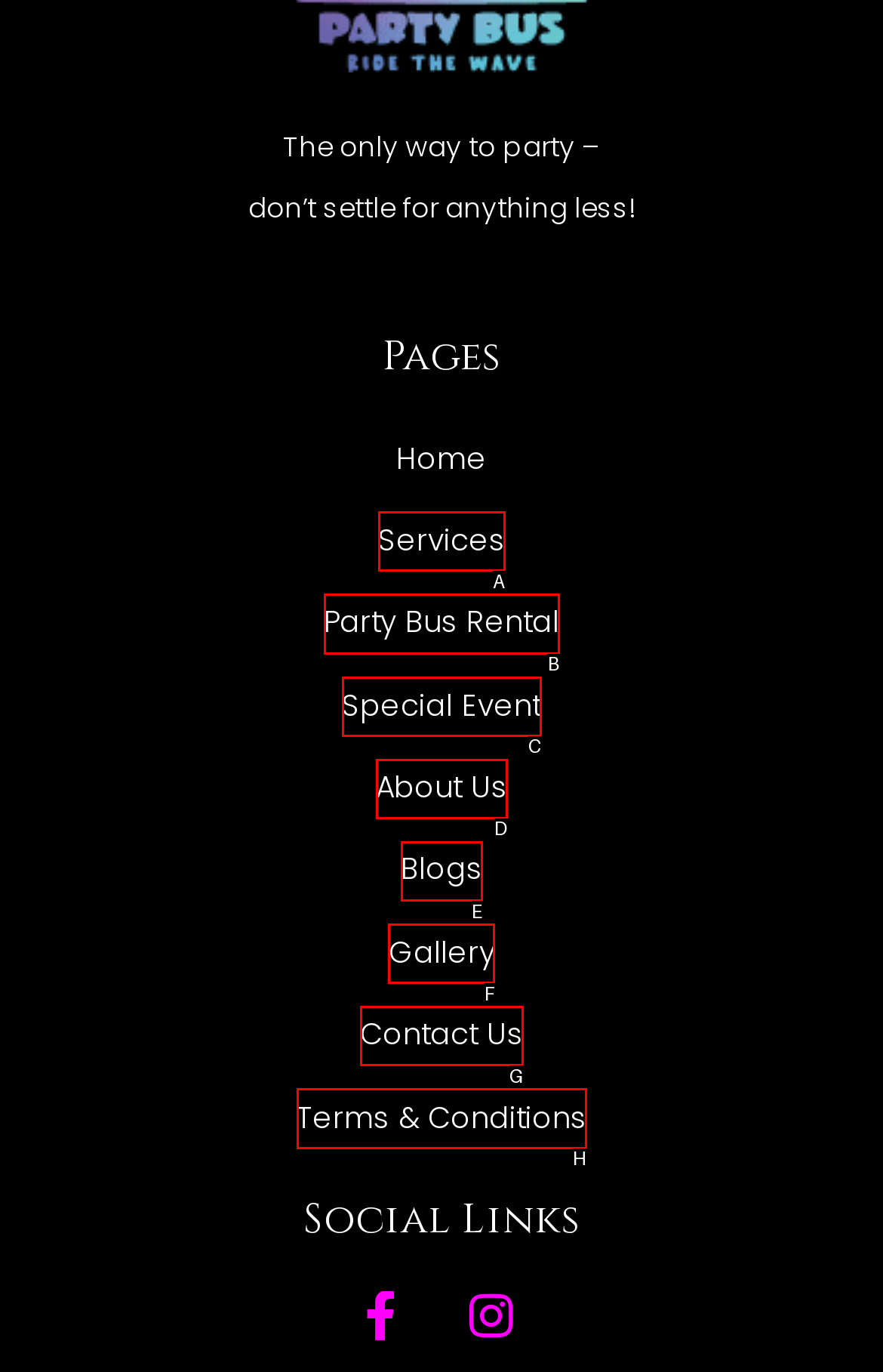Given the description: Terms & Conditions, identify the HTML element that corresponds to it. Respond with the letter of the correct option.

H